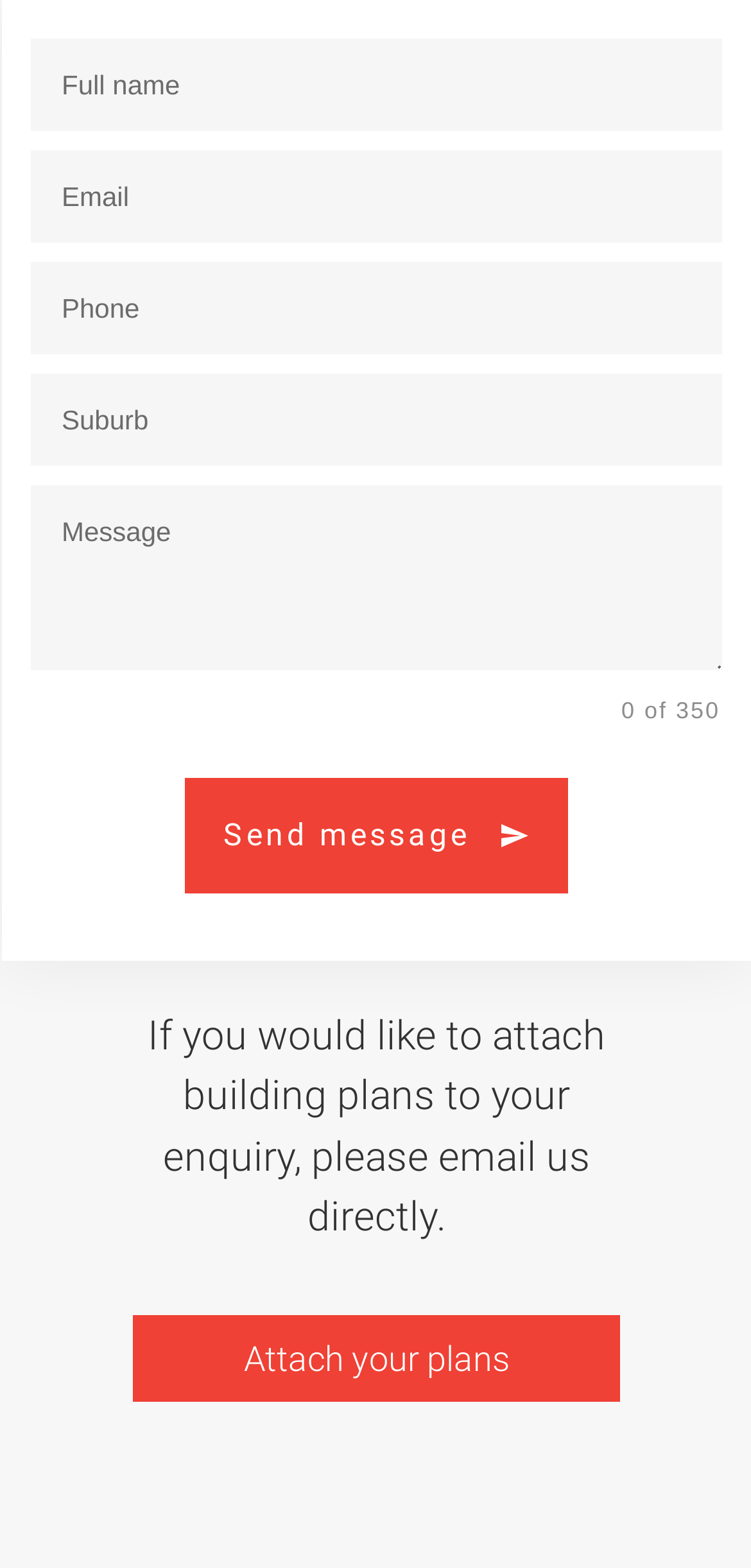Identify the bounding box for the element characterized by the following description: "name="phone" placeholder="Phone"".

[0.041, 0.167, 0.962, 0.226]